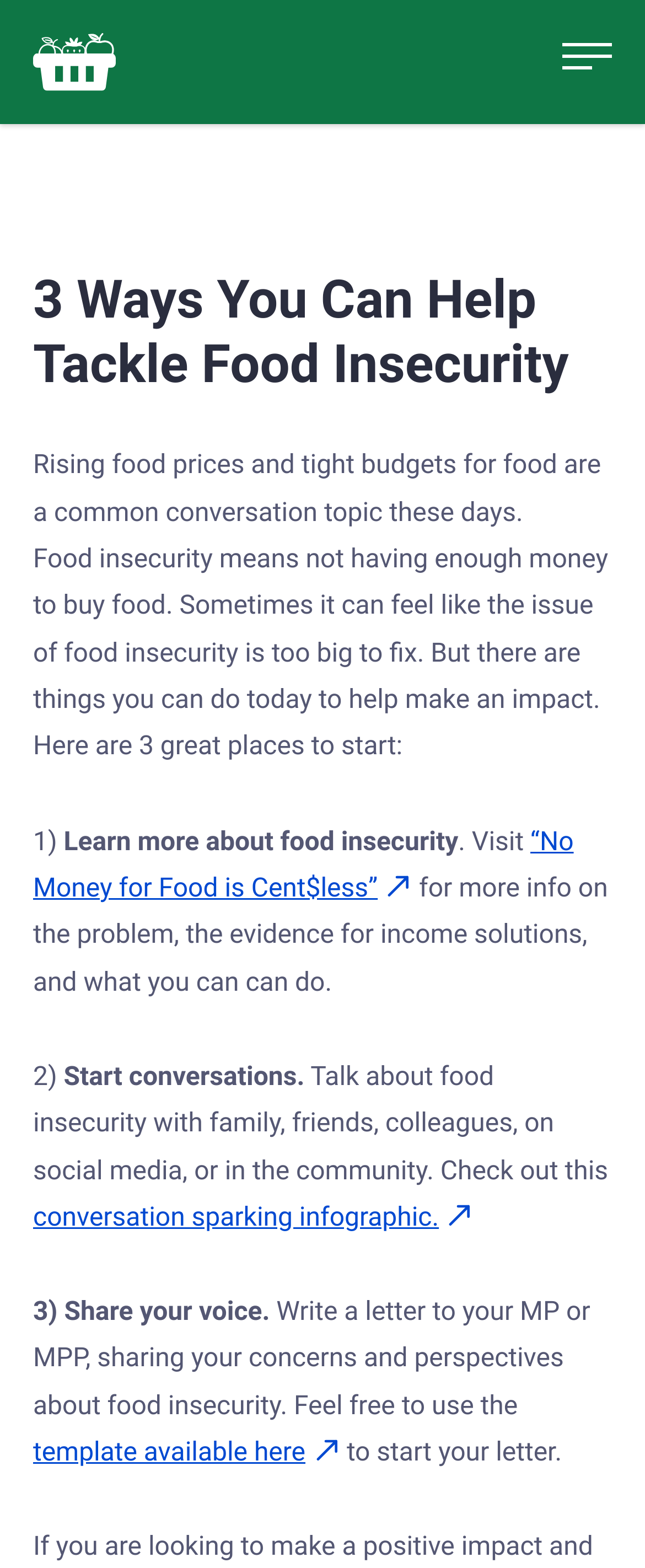Please determine the primary heading and provide its text.

3 Ways You Can Help Tackle Food Insecurity